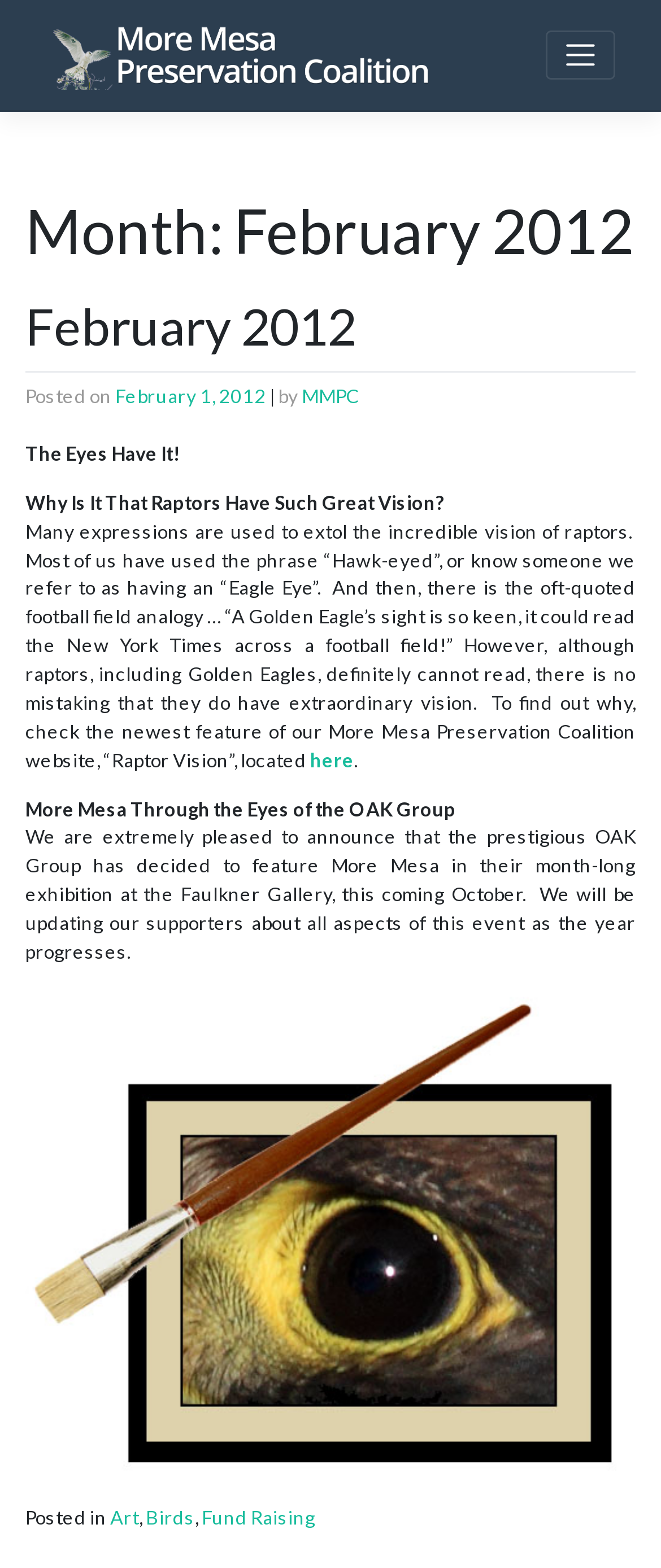Determine the main heading of the webpage and generate its text.

Month: February 2012